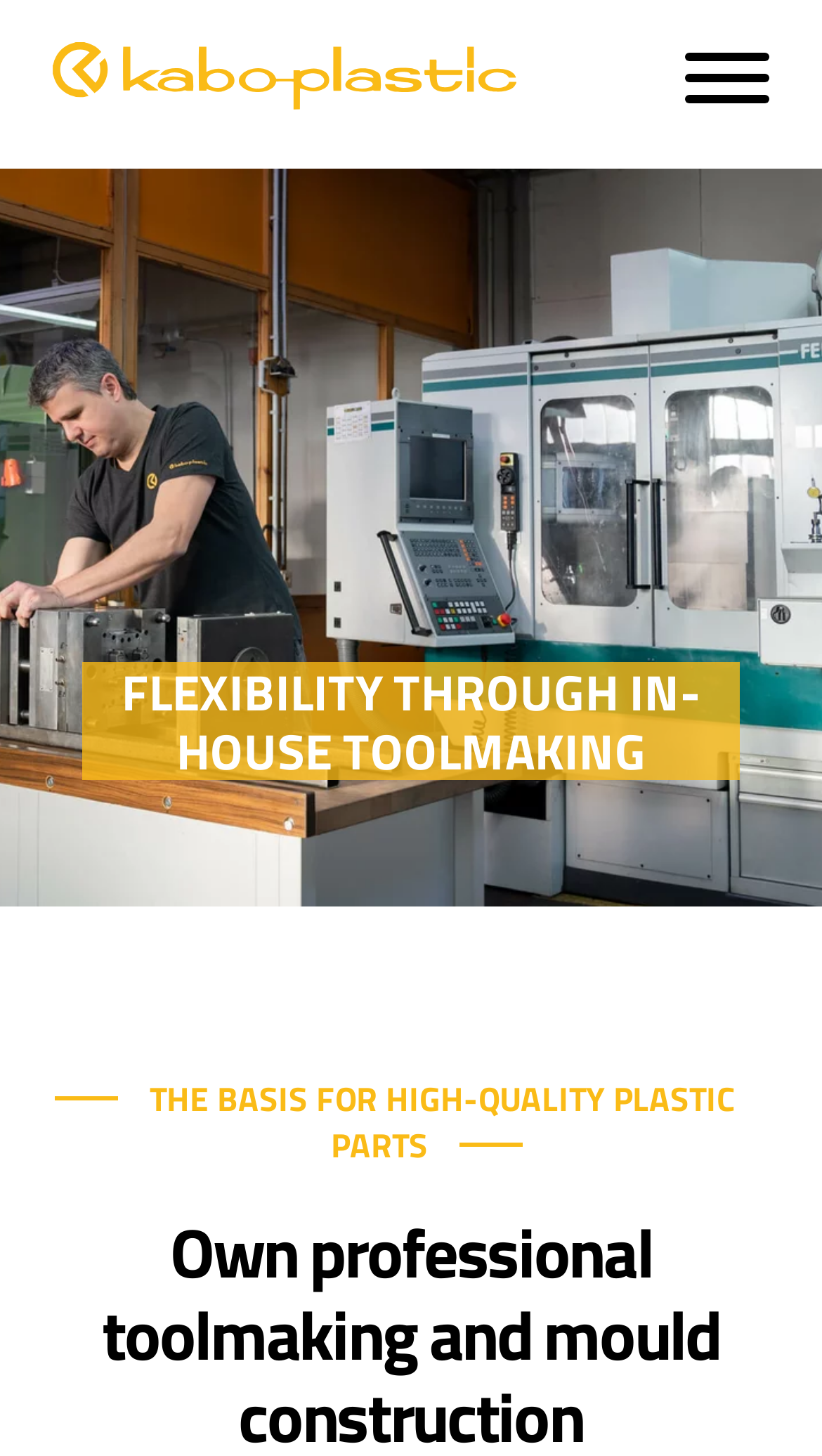Determine the main headline from the webpage and extract its text.

FLEXIBILITY THROUGH IN-HOUSE TOOLMAKING